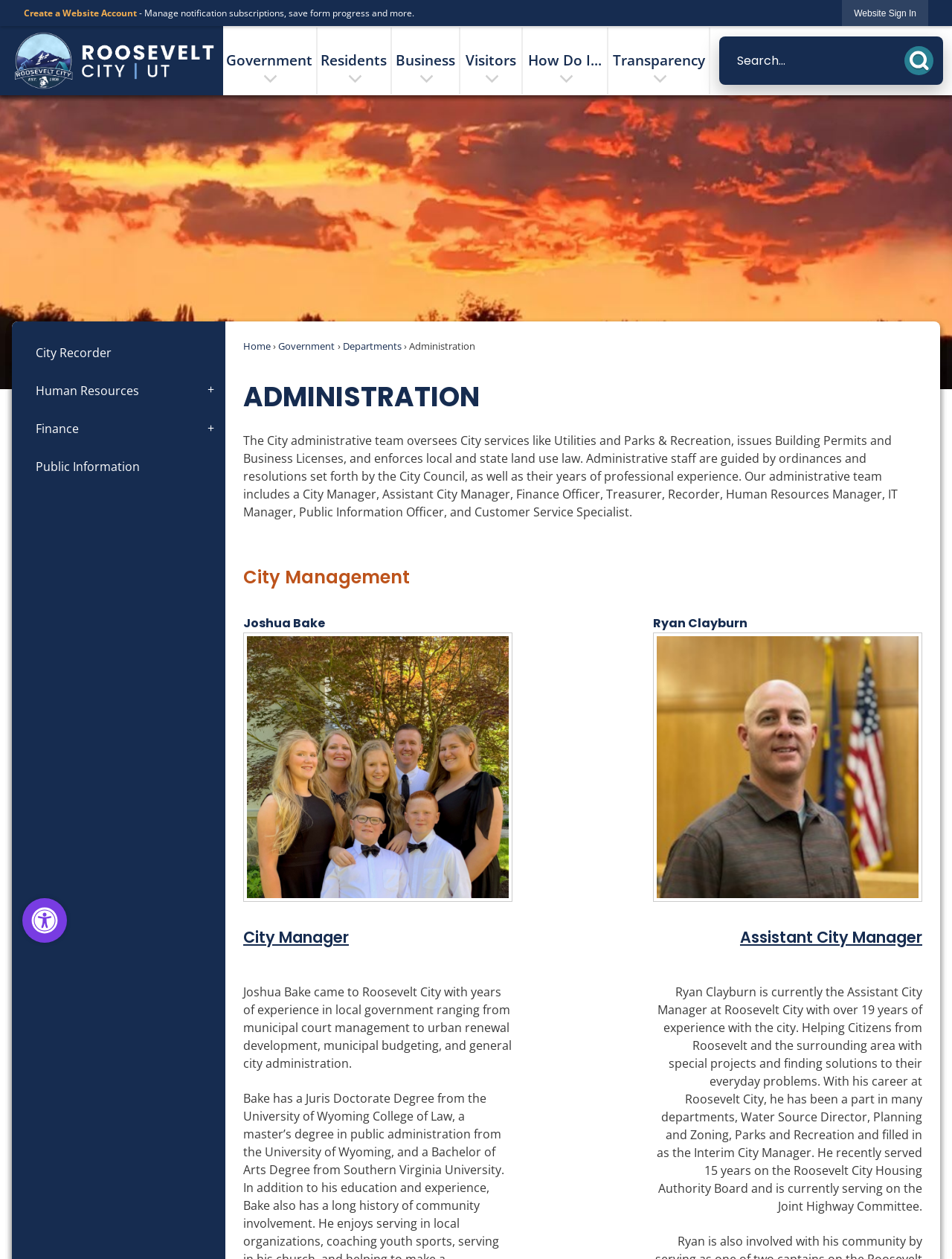Determine the bounding box coordinates of the clickable region to follow the instruction: "Sign in to the website".

[0.885, 0.0, 0.975, 0.021]